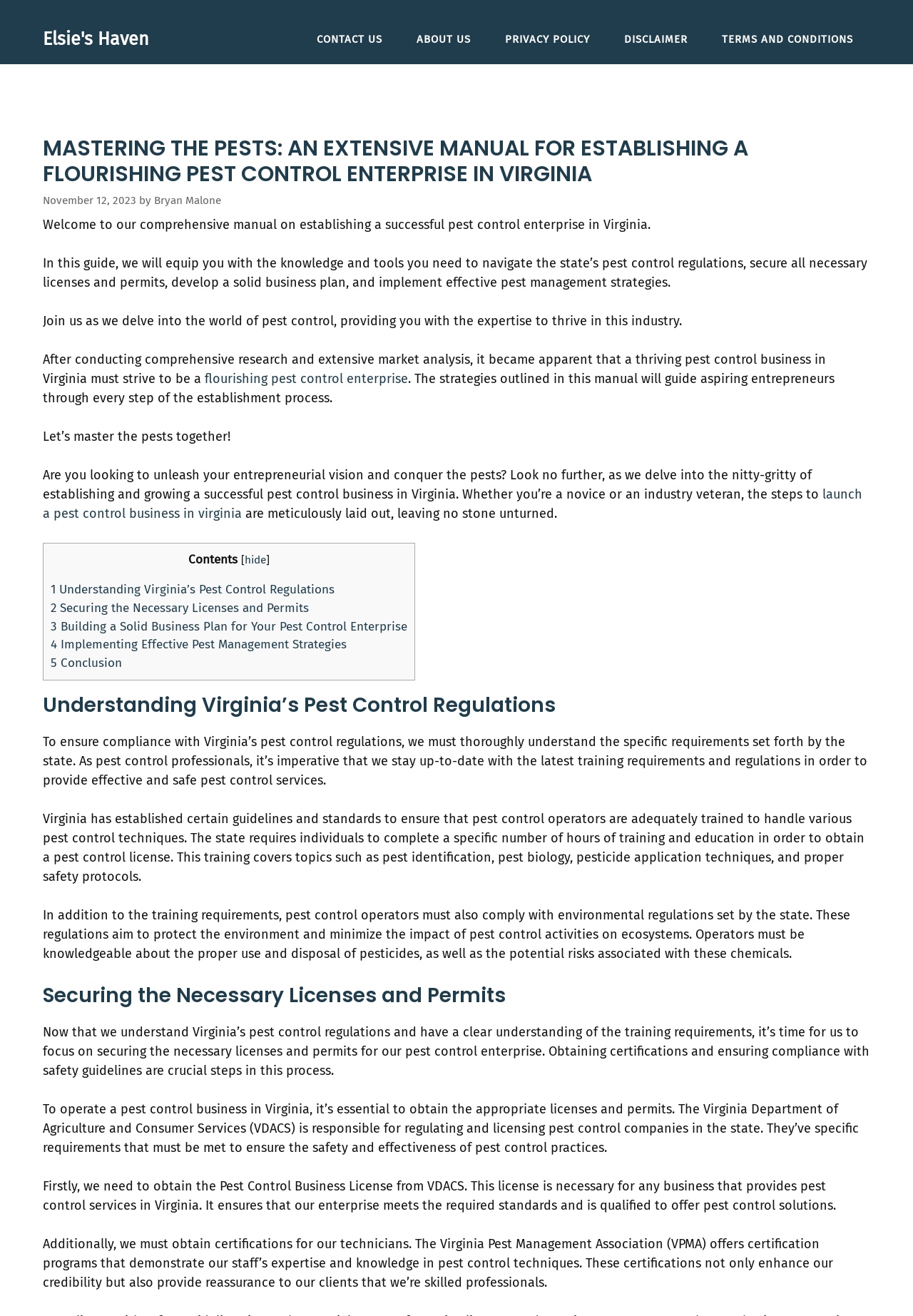Who is the author of the manual?
Look at the image and answer with only one word or phrase.

Bryan Malone